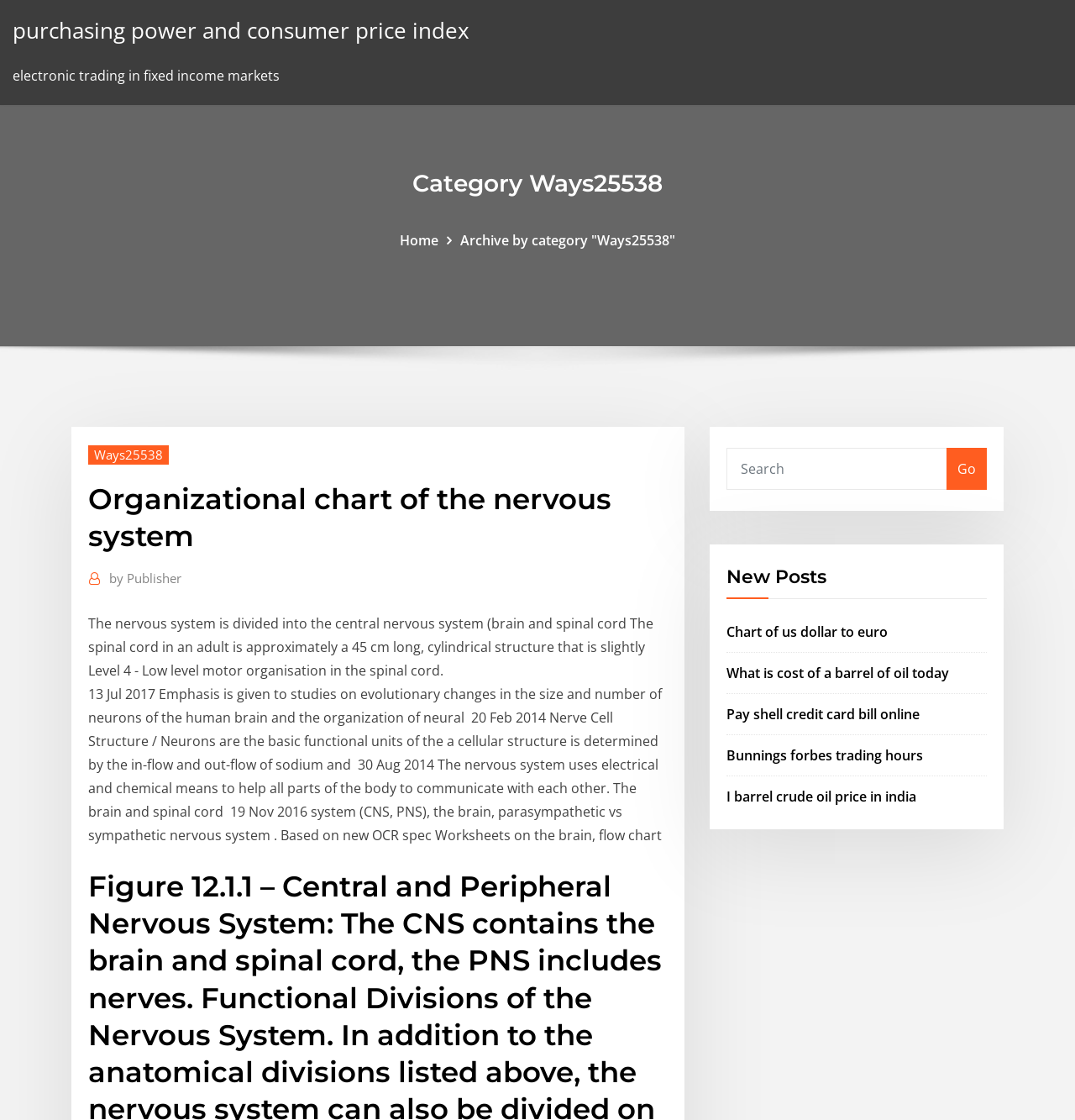Please find the bounding box coordinates of the element that must be clicked to perform the given instruction: "Click on the 'Go' button". The coordinates should be four float numbers from 0 to 1, i.e., [left, top, right, bottom].

[0.88, 0.4, 0.918, 0.437]